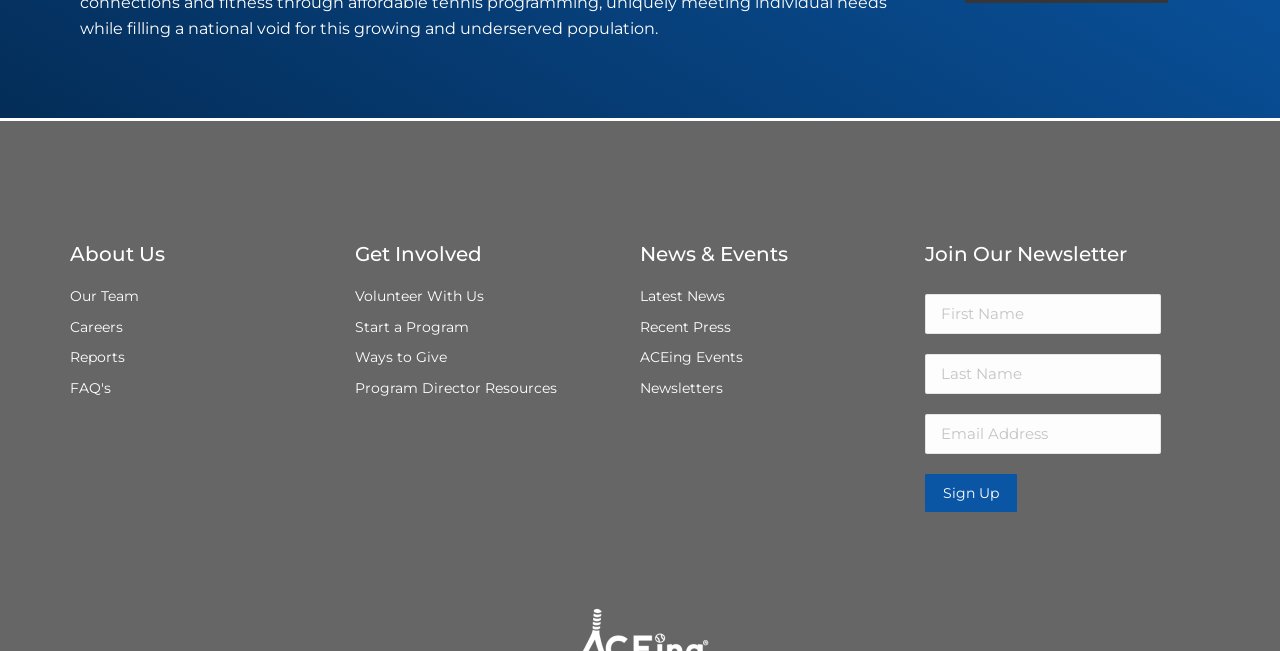Identify the bounding box coordinates of the specific part of the webpage to click to complete this instruction: "Enter first name".

[0.723, 0.452, 0.907, 0.513]